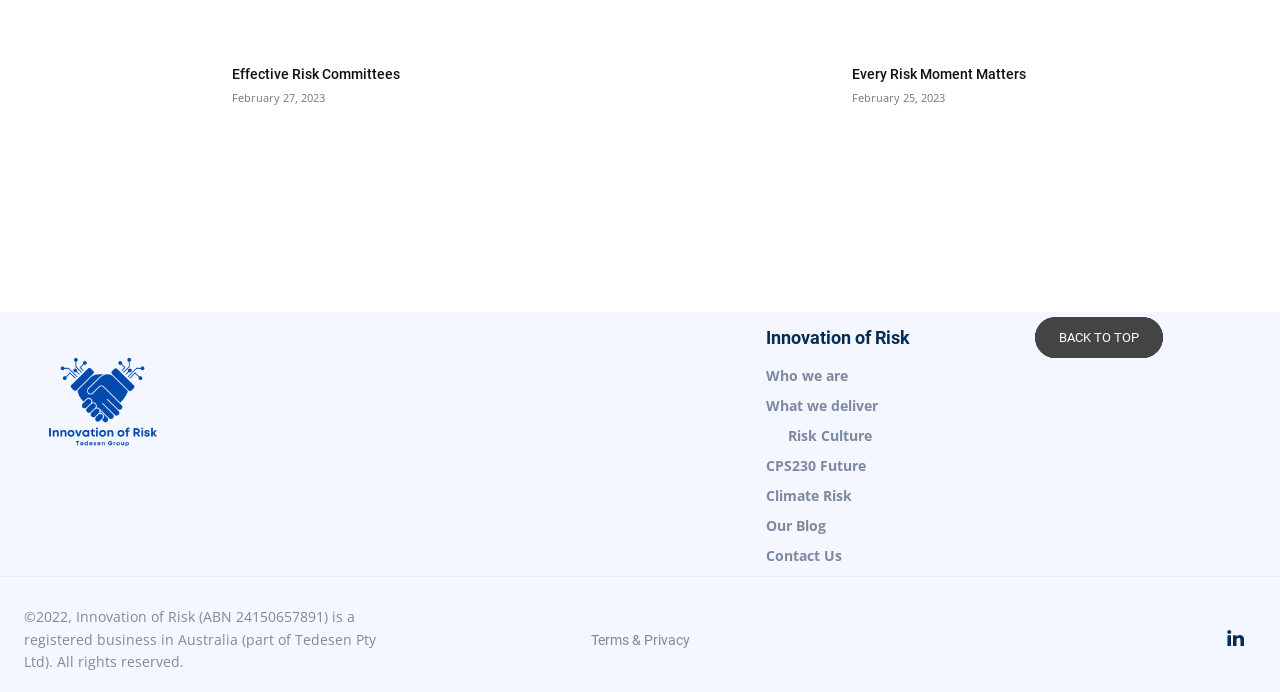What is the date of the 'Every Risk Moment Matters' article?
Please look at the screenshot and answer using one word or phrase.

February 25, 2023